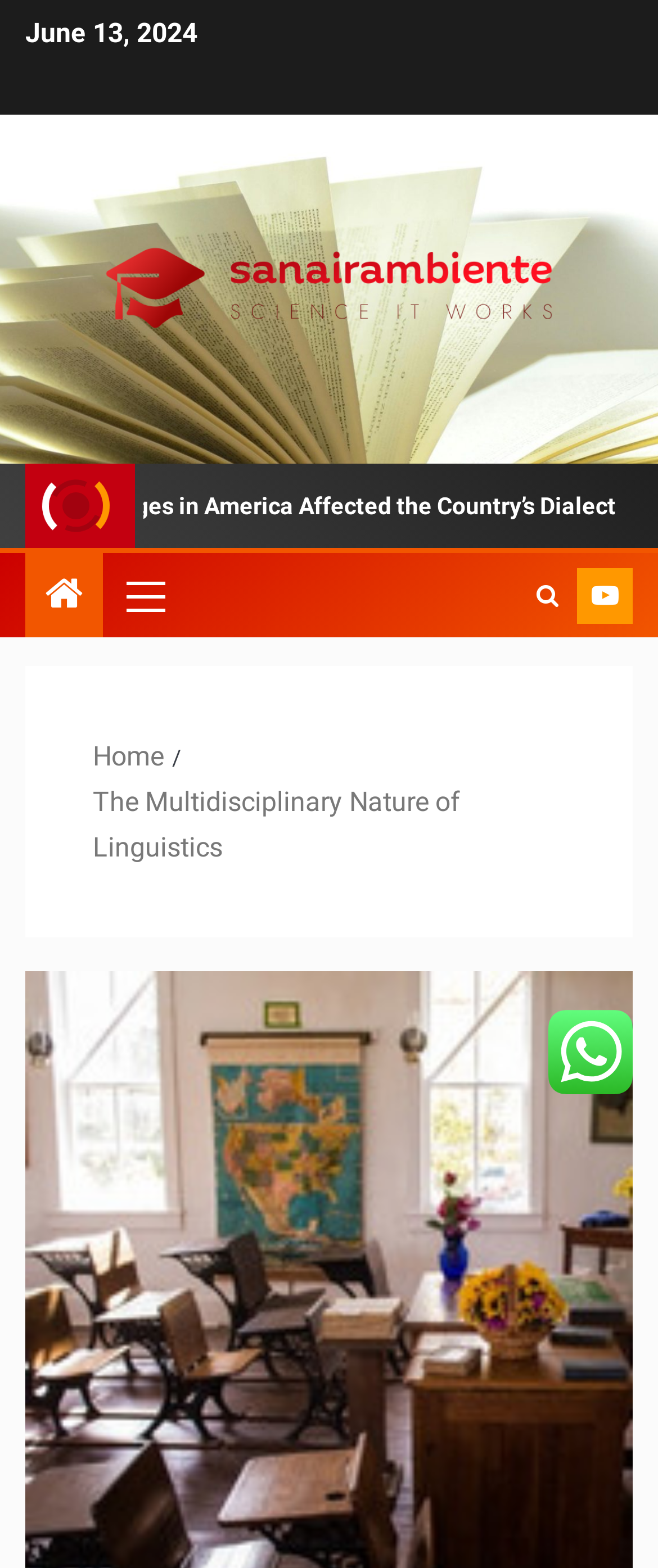Please provide a comprehensive response to the question based on the details in the image: What is the icon located at the top right corner?

The icon located at the top right corner is a search icon, which is obtained from the link element with the text '' located at the top right corner of the webpage.